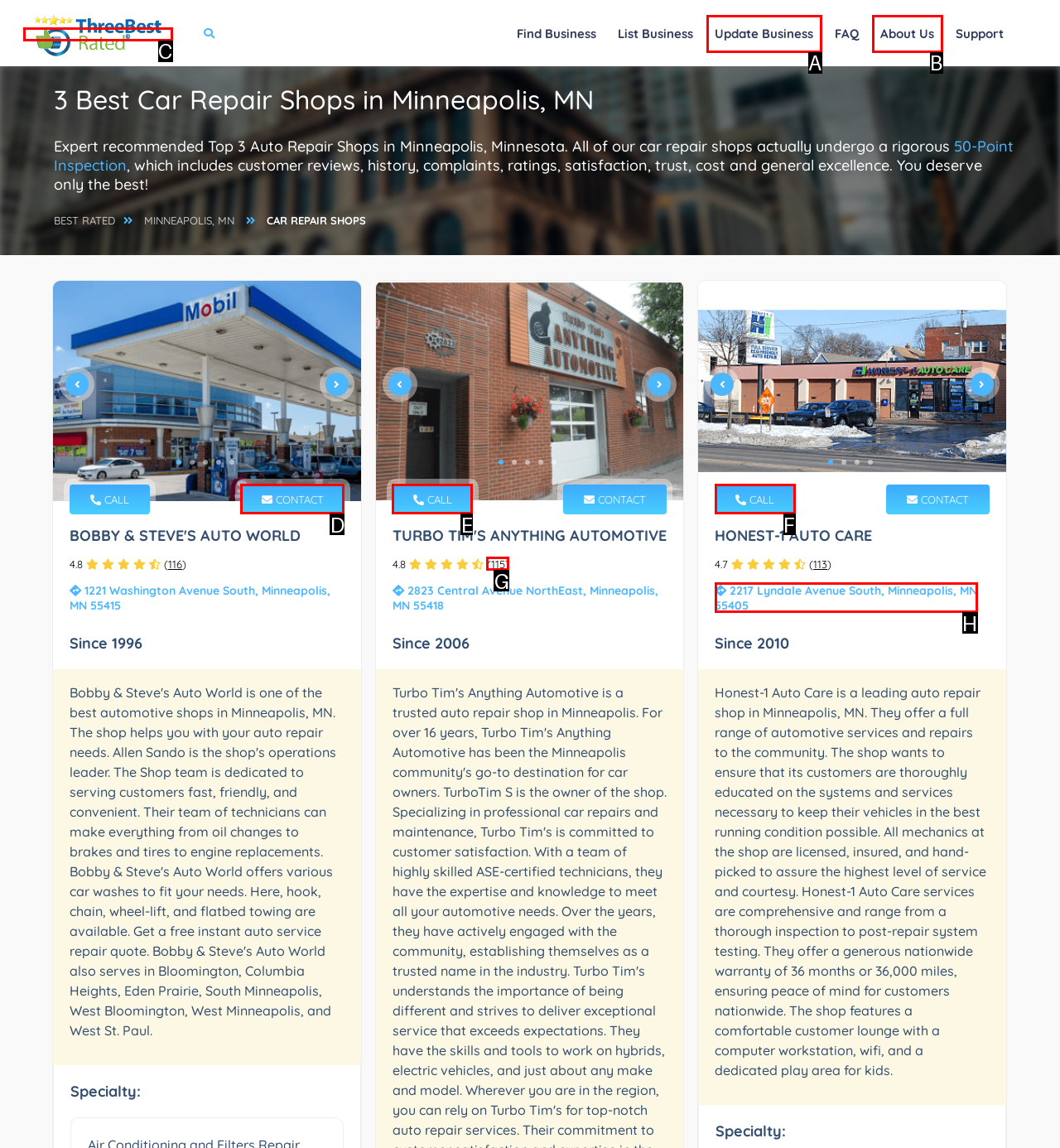Choose the option that matches the following description: CALL
Answer with the letter of the correct option.

E